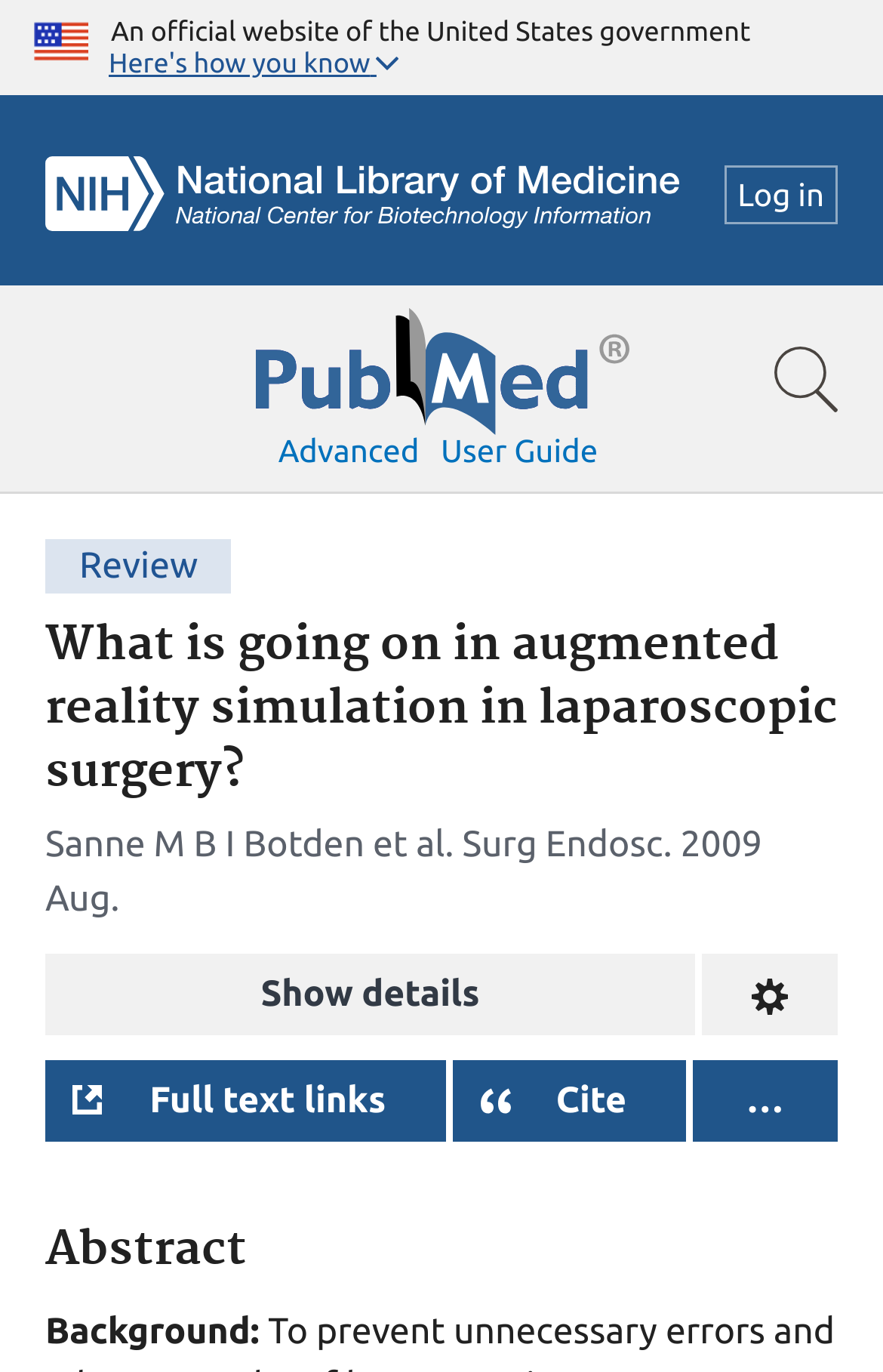Determine the bounding box coordinates of the clickable area required to perform the following instruction: "Search for something". The coordinates should be represented as four float numbers between 0 and 1: [left, top, right, bottom].

[0.0, 0.208, 1.0, 0.36]